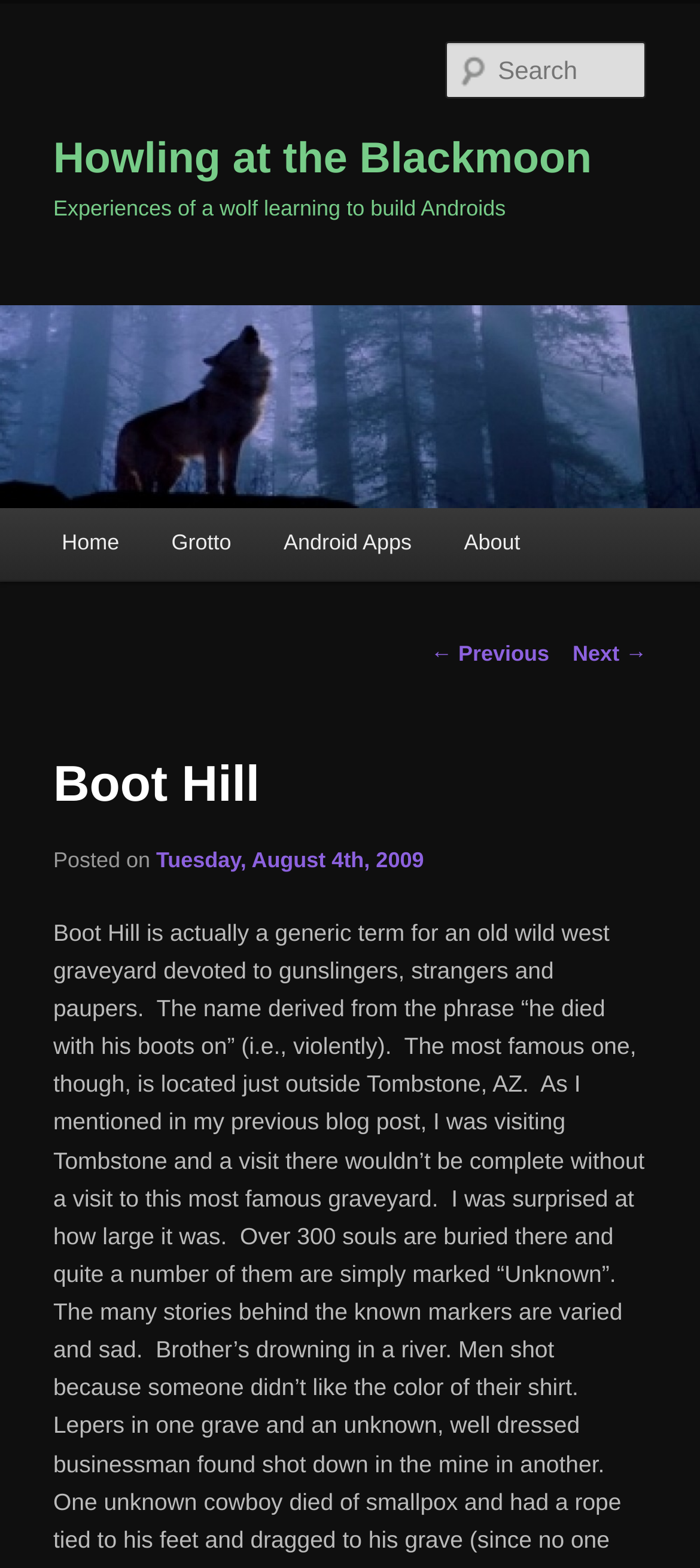Pinpoint the bounding box coordinates of the clickable area needed to execute the instruction: "Read the previous post". The coordinates should be specified as four float numbers between 0 and 1, i.e., [left, top, right, bottom].

[0.615, 0.409, 0.785, 0.425]